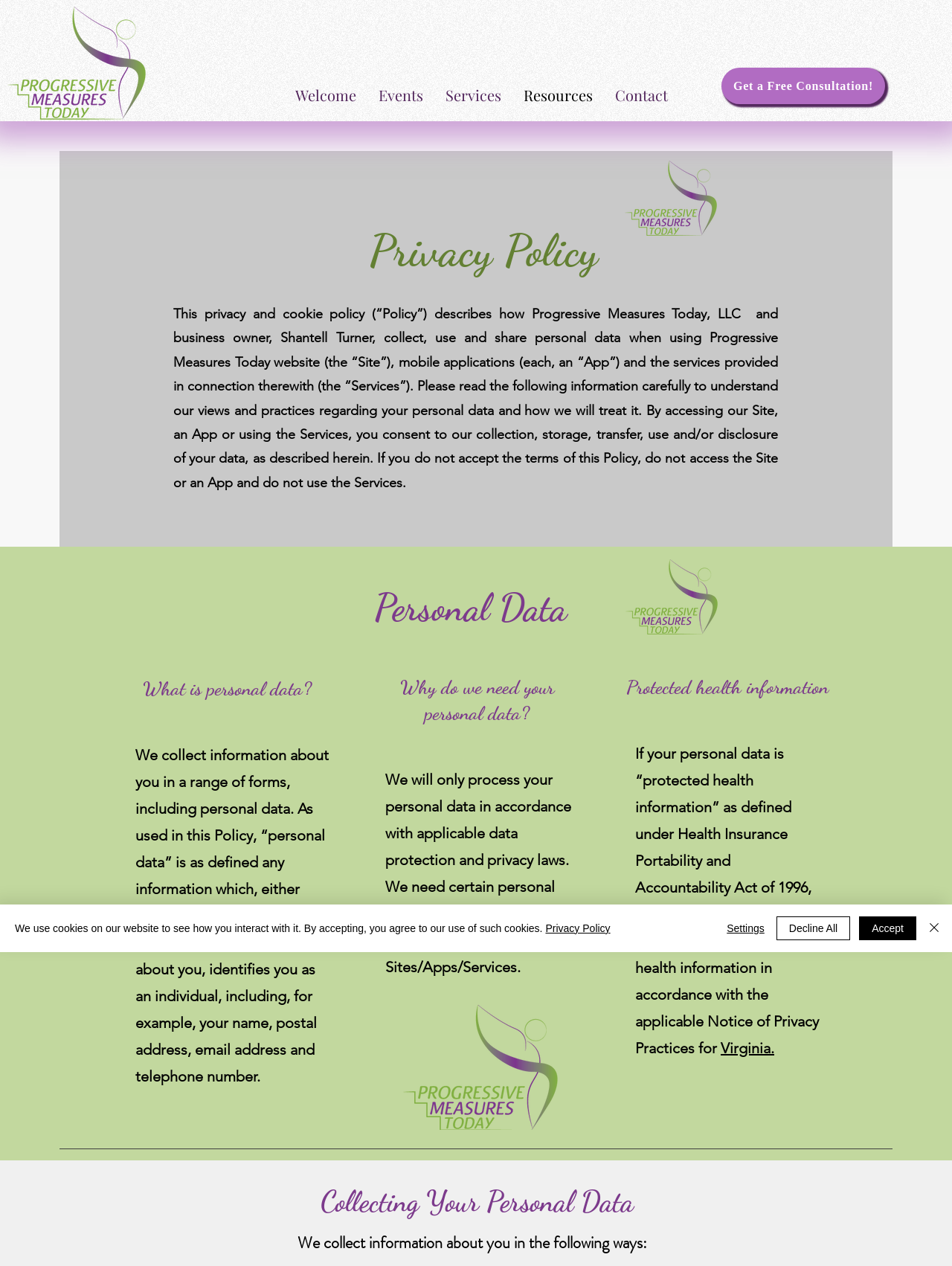Please specify the bounding box coordinates for the clickable region that will help you carry out the instruction: "Click the 'Close' button".

[0.972, 0.724, 0.991, 0.743]